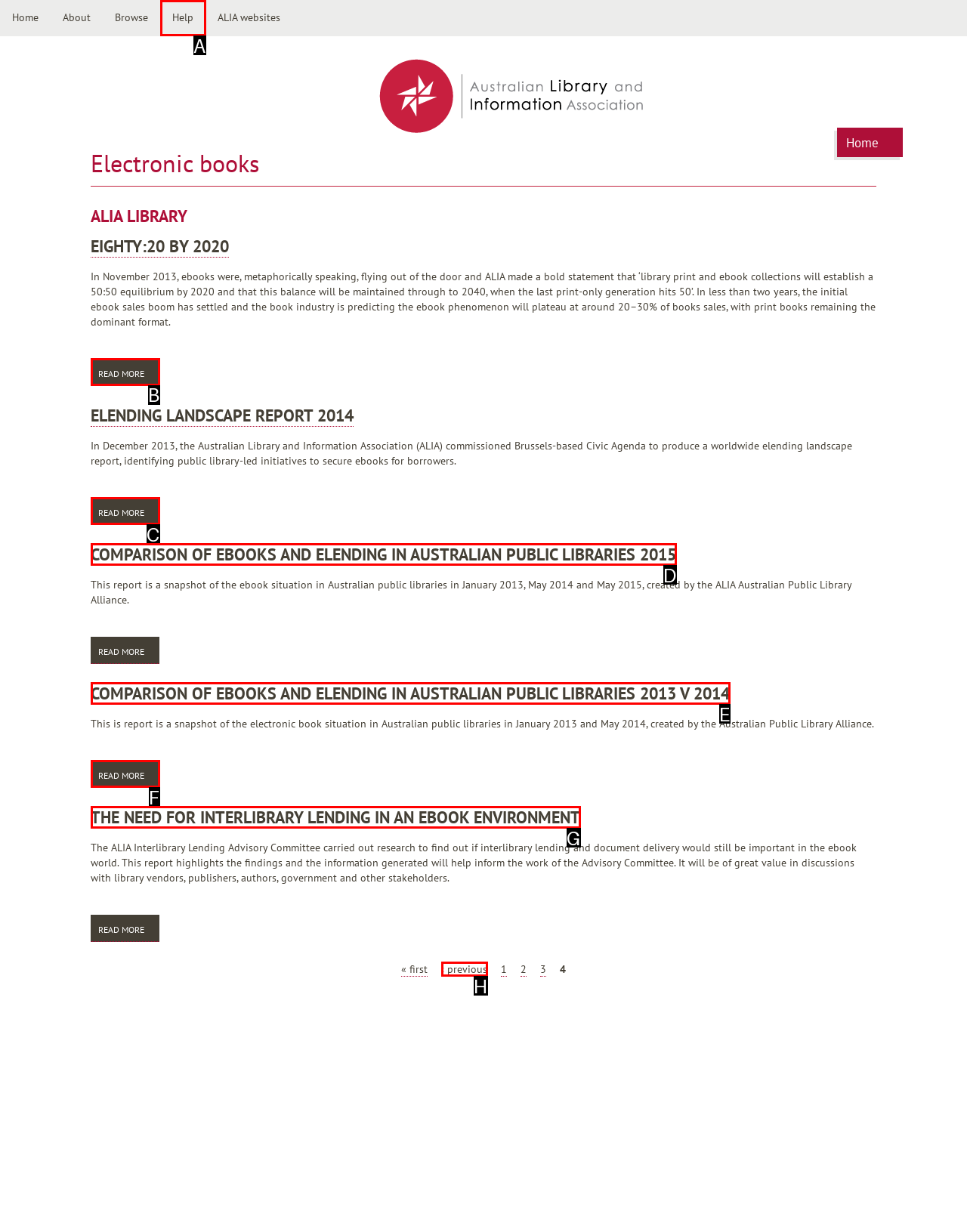Identify the correct UI element to click for this instruction: Navigate to BATH
Respond with the appropriate option's letter from the provided choices directly.

None